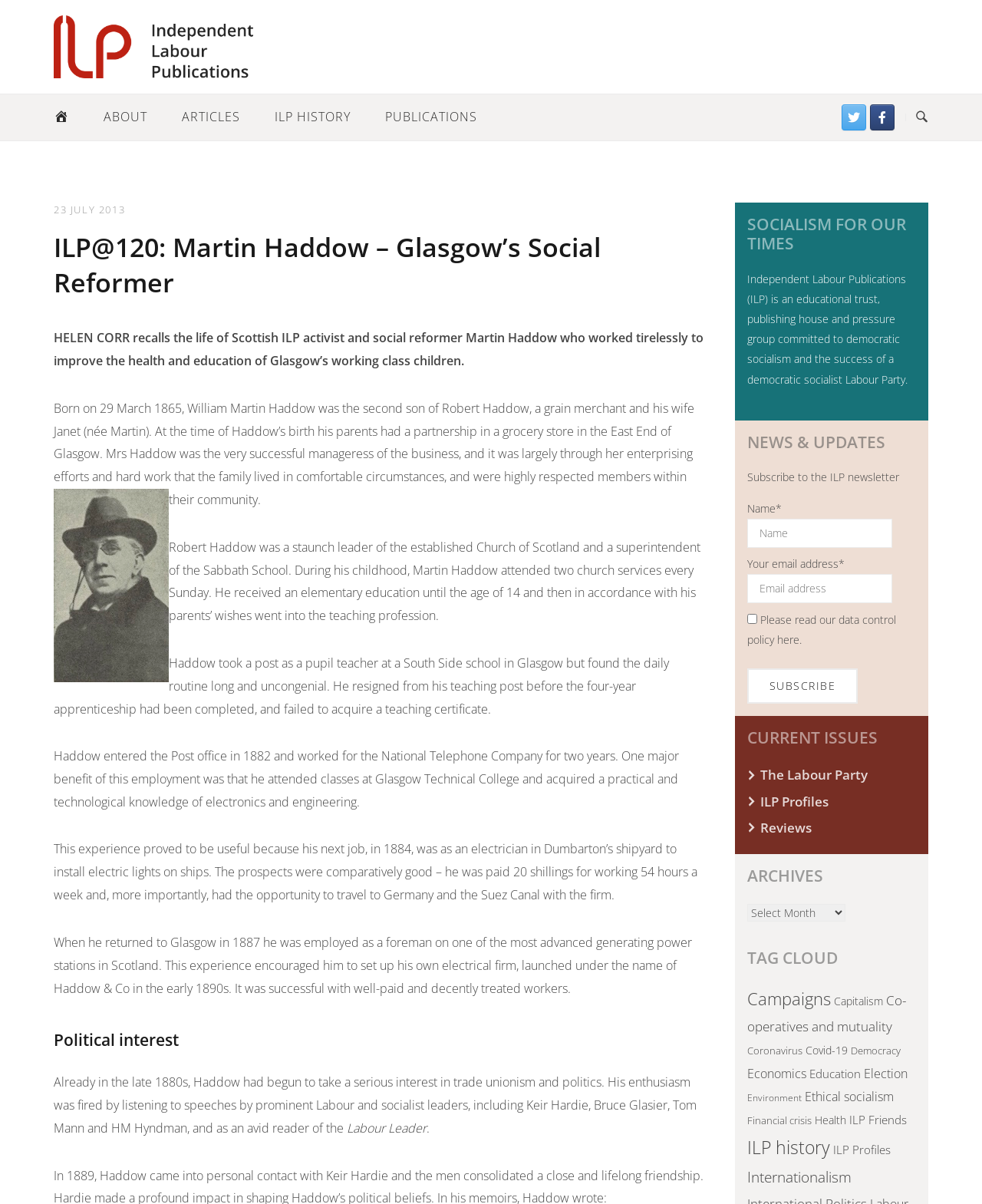Provide a one-word or one-phrase answer to the question:
What is the name of the social reformer featured on this webpage?

Martin Haddow